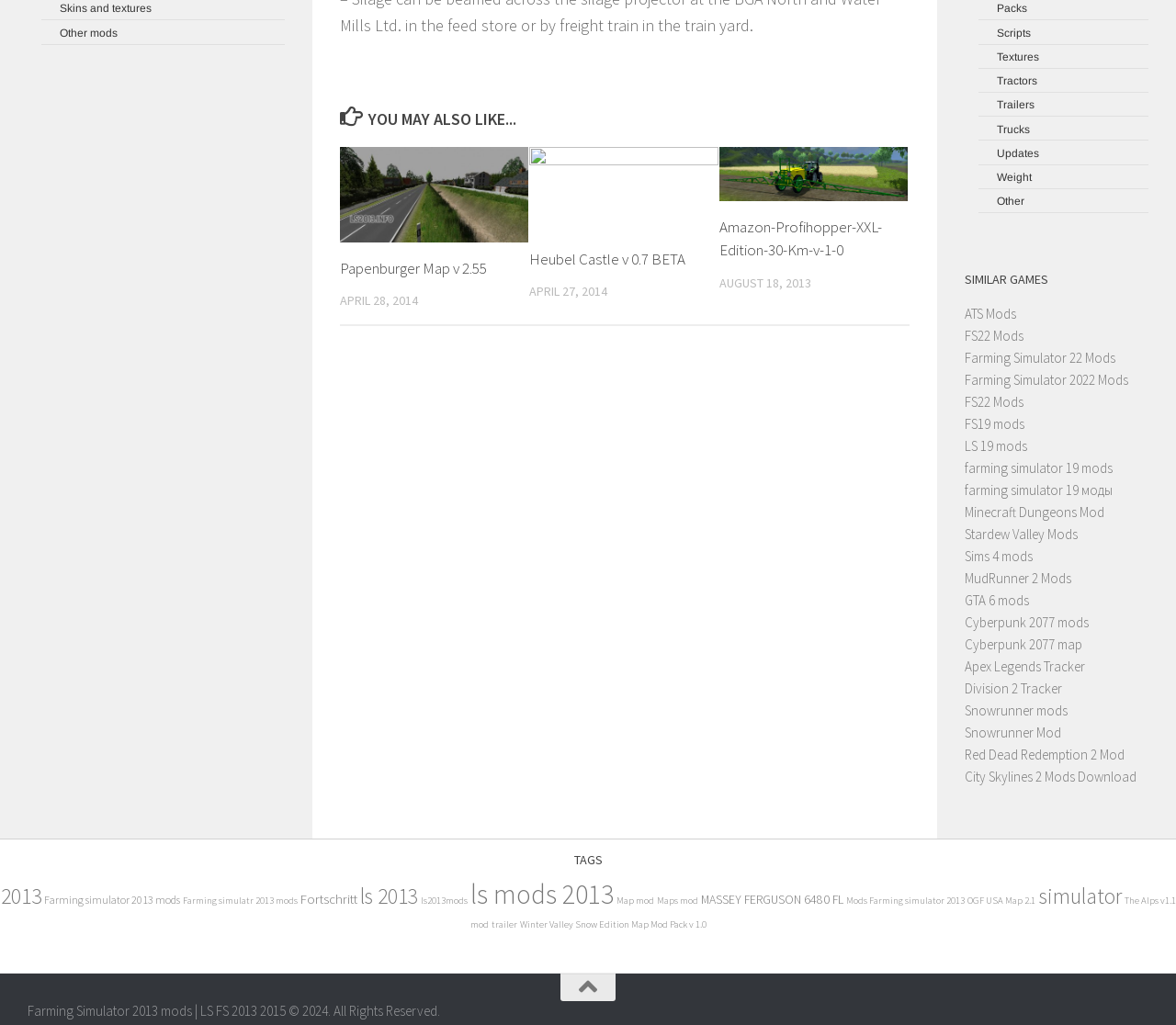Using the provided element description "Sims 4 mods", determine the bounding box coordinates of the UI element.

[0.82, 0.534, 0.878, 0.551]